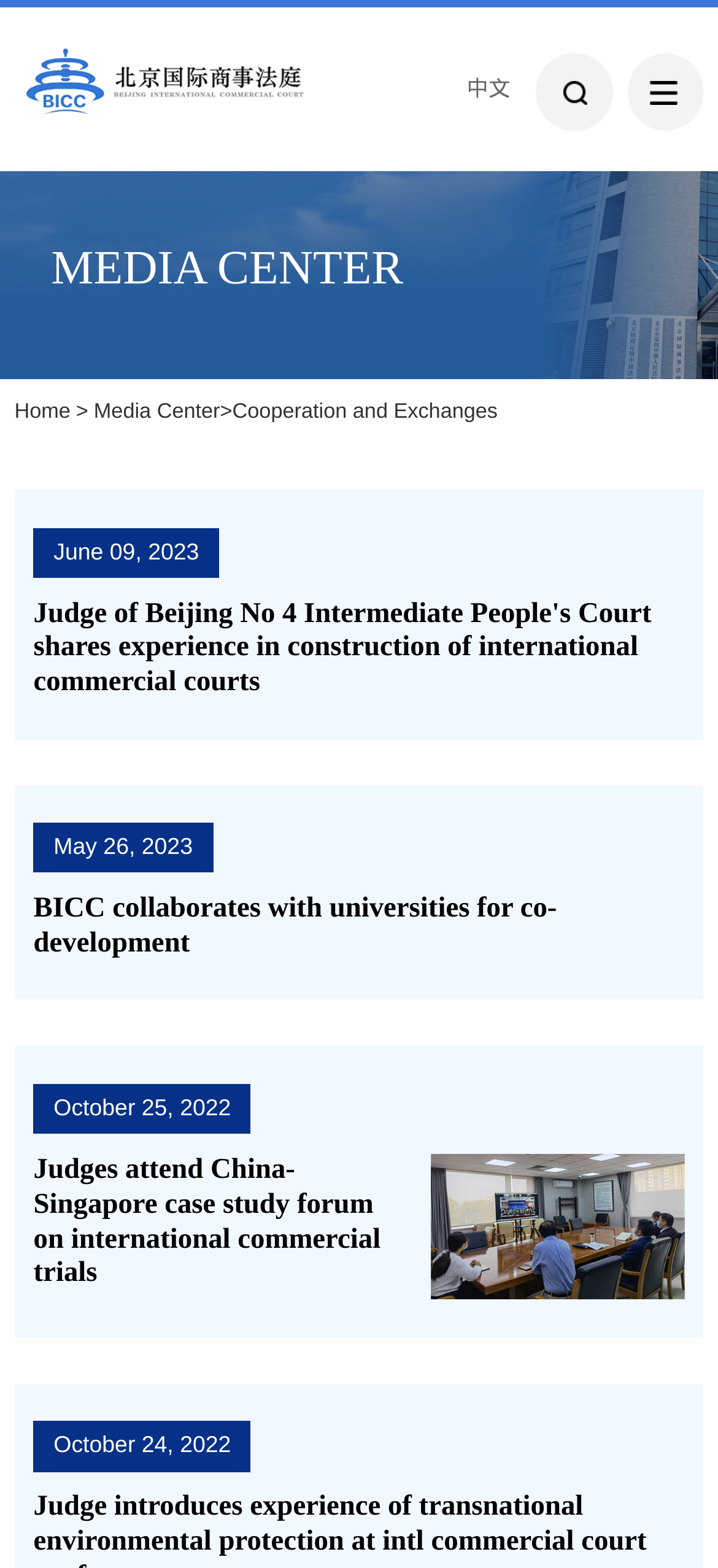Please answer the following question using a single word or phrase: What is the date of the latest news?

June 09, 2023